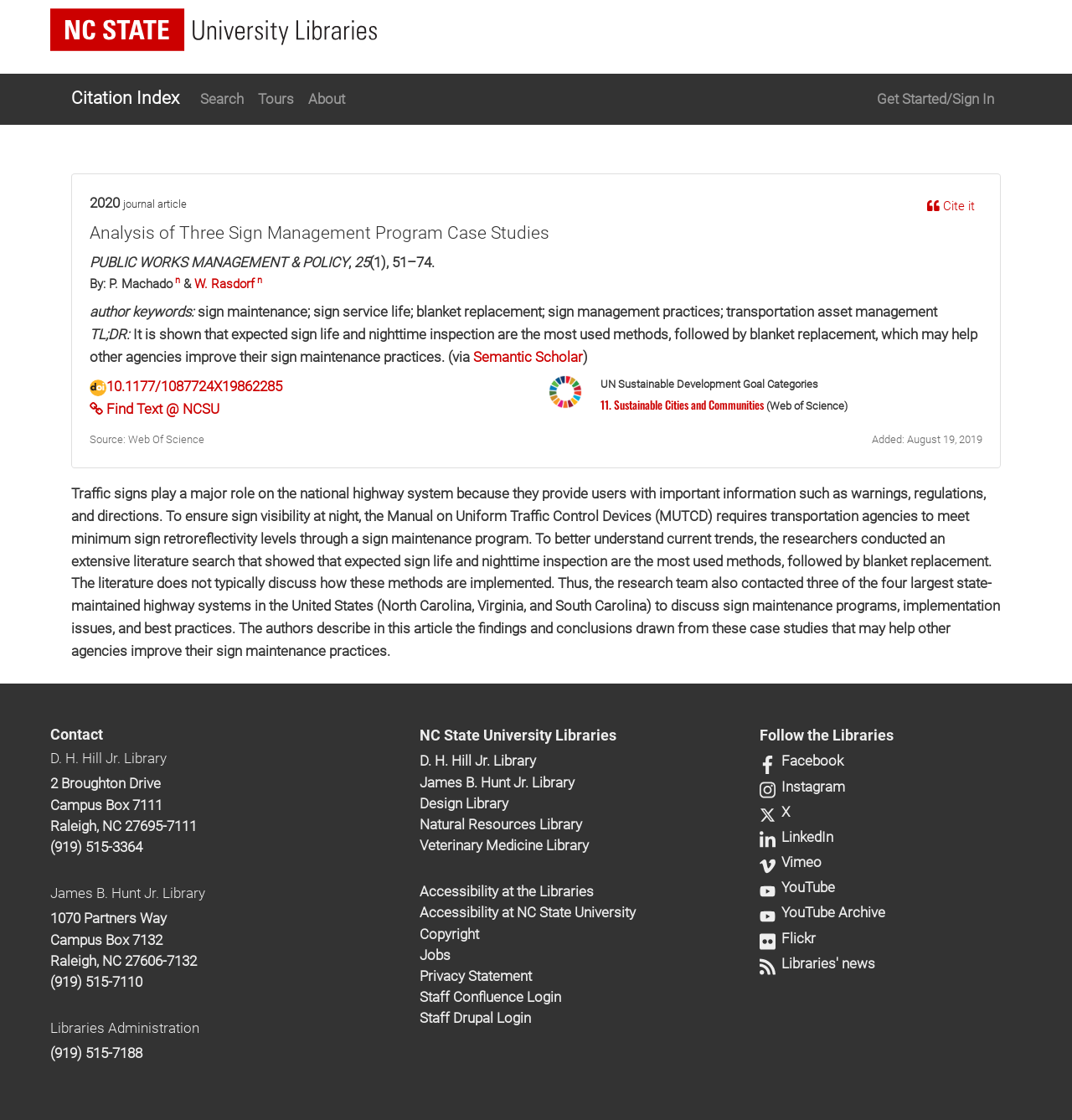What are the three methods used in sign maintenance?
Please elaborate on the answer to the question with detailed information.

The article mentions that the researchers found that expected sign life, nighttime inspection, and blanket replacement are the three methods used in sign maintenance, with expected sign life and nighttime inspection being the most used methods.